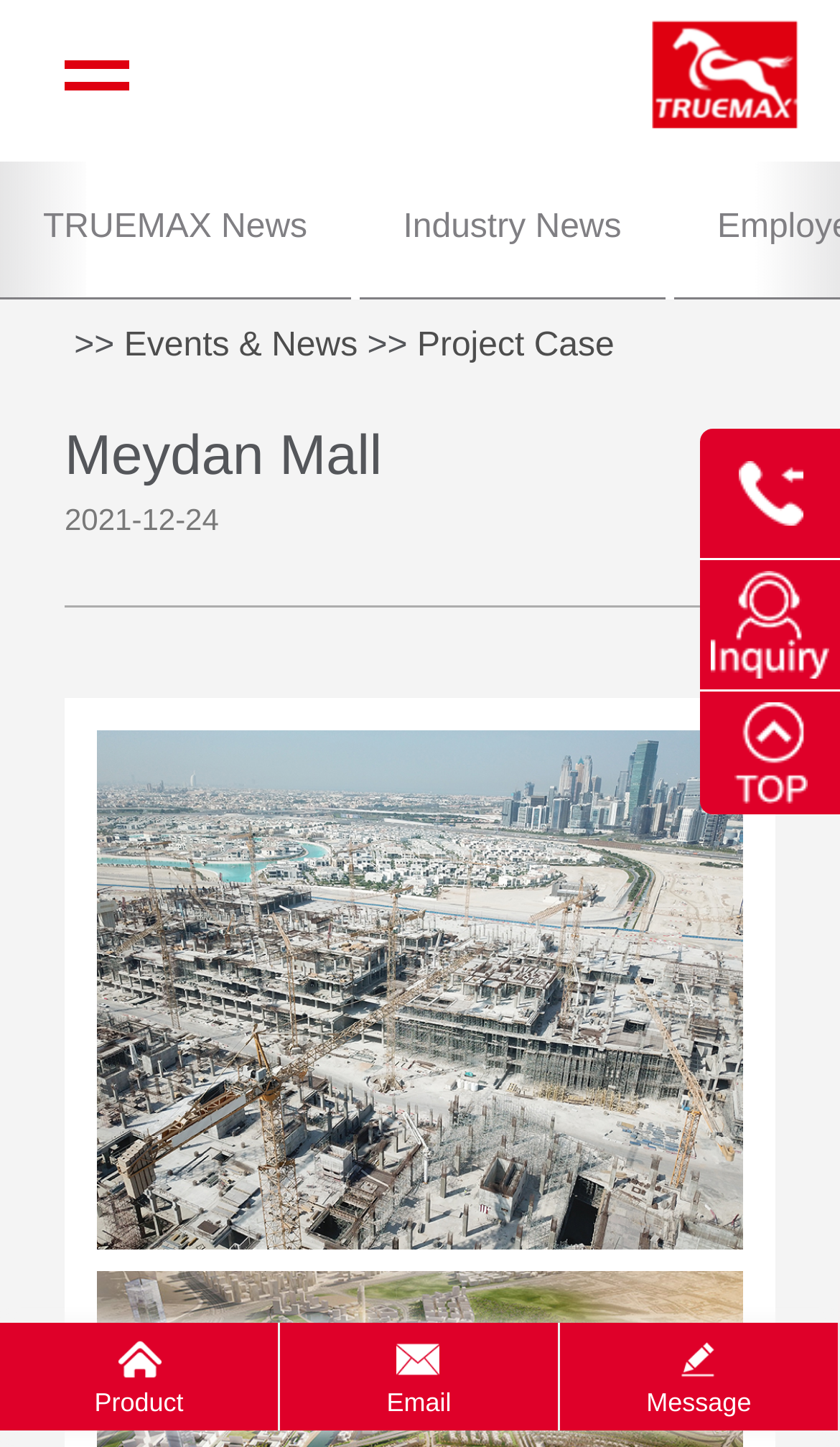What is the date mentioned on the webpage?
Provide a well-explained and detailed answer to the question.

The date '2021-12-24' is mentioned in the time element, which is a child of the header element.